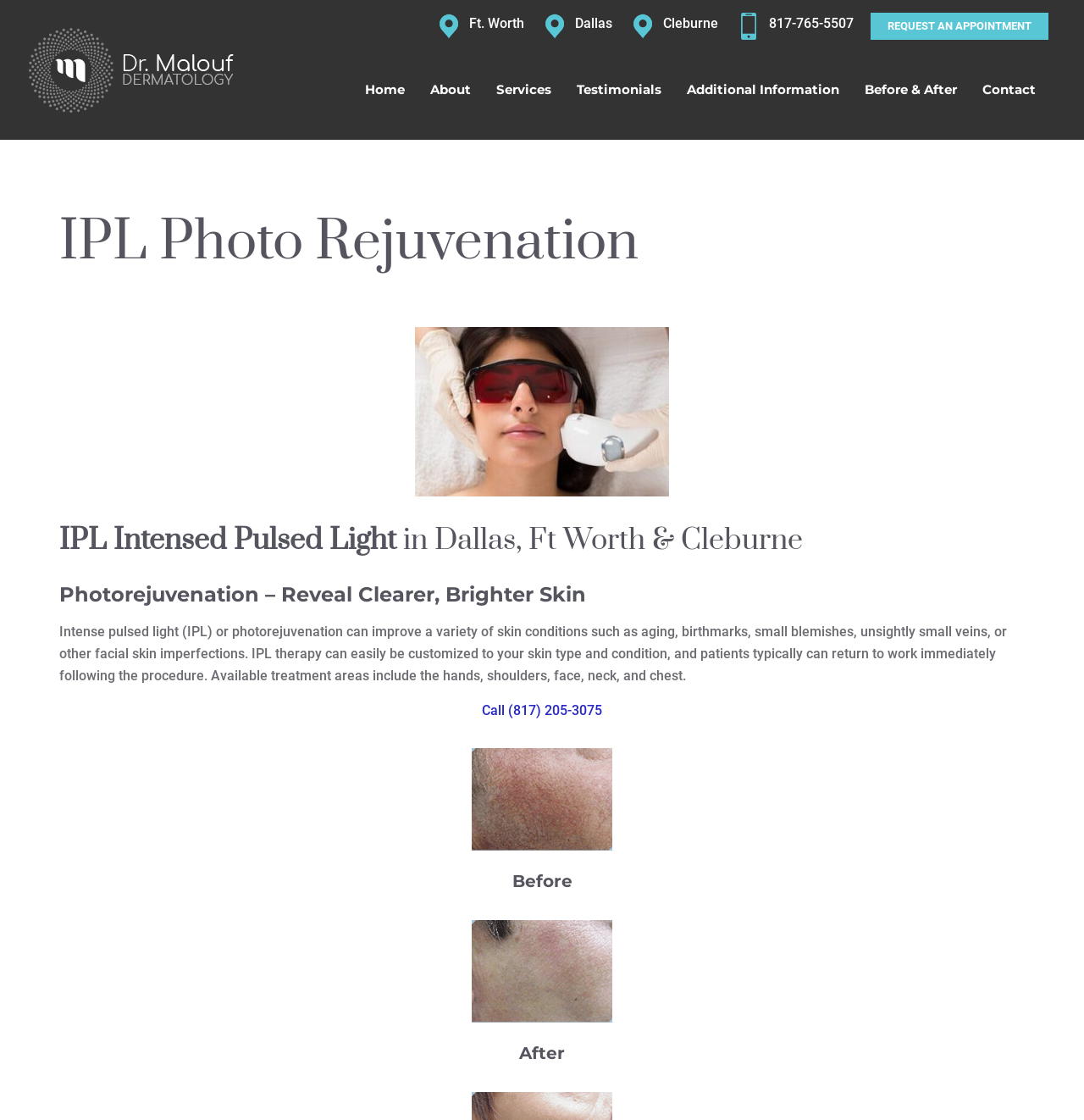Determine the bounding box coordinates of the element's region needed to click to follow the instruction: "Click on the 'BACK TO BIZCOMMUNITY' link". Provide these coordinates as four float numbers between 0 and 1, formatted as [left, top, right, bottom].

None